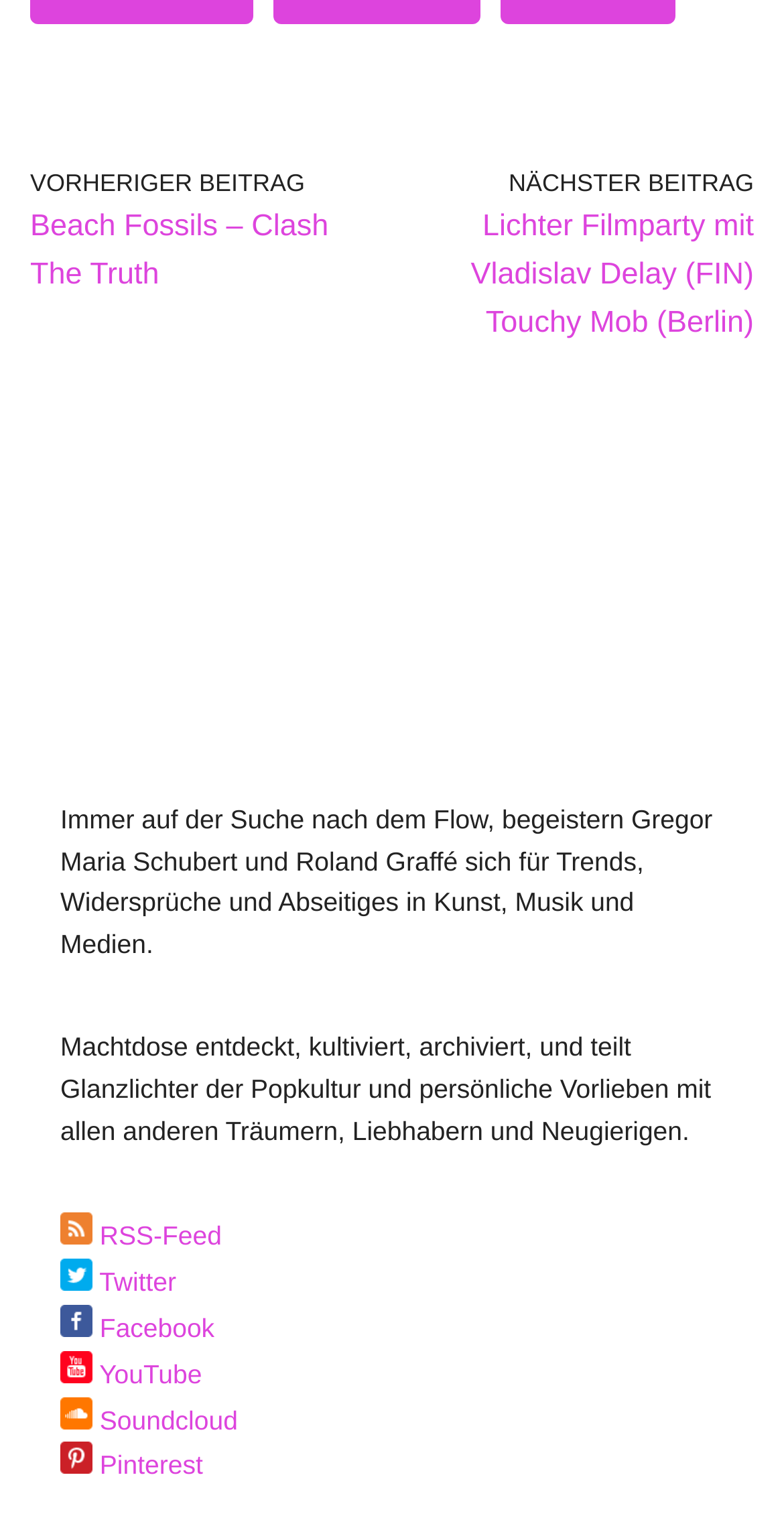Respond to the following question using a concise word or phrase: 
What is the purpose of the webpage?

Sharing pop culture and personal preferences